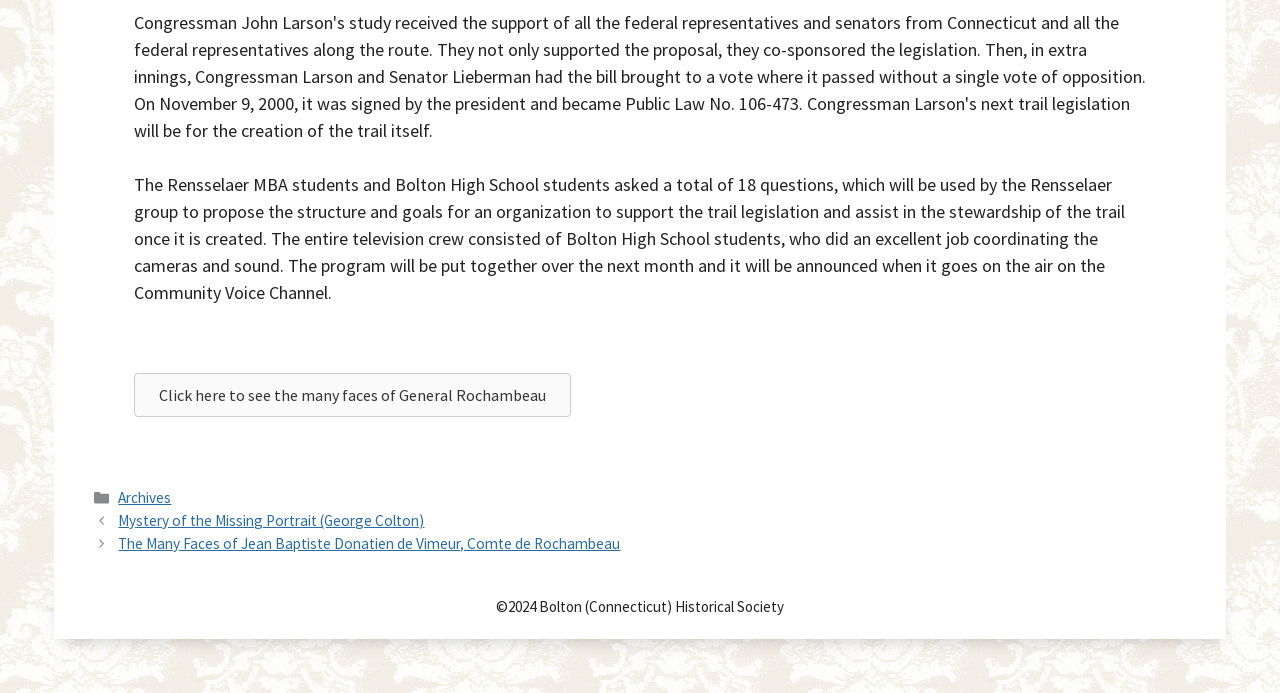Who is the owner of the copyright?
Carefully analyze the image and provide a detailed answer to the question.

The footer section of the webpage contains the copyright information, which states '©2024 Bolton (Connecticut) Historical Society'. This indicates that the owner of the copyright is the Bolton Historical Society.